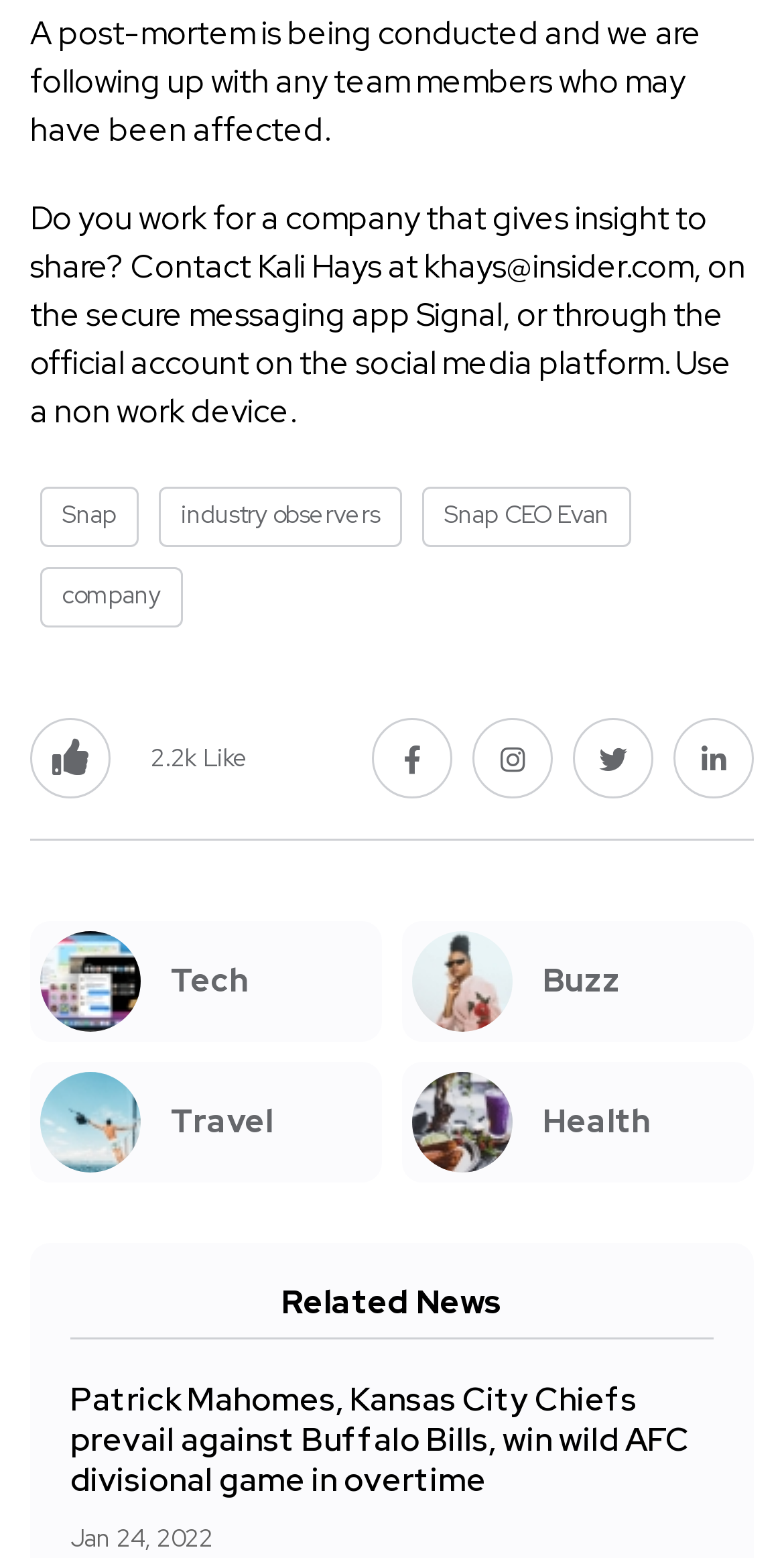Pinpoint the bounding box coordinates of the element that must be clicked to accomplish the following instruction: "View more in the 'Tech' category". The coordinates should be in the format of four float numbers between 0 and 1, i.e., [left, top, right, bottom].

[0.038, 0.592, 0.487, 0.669]